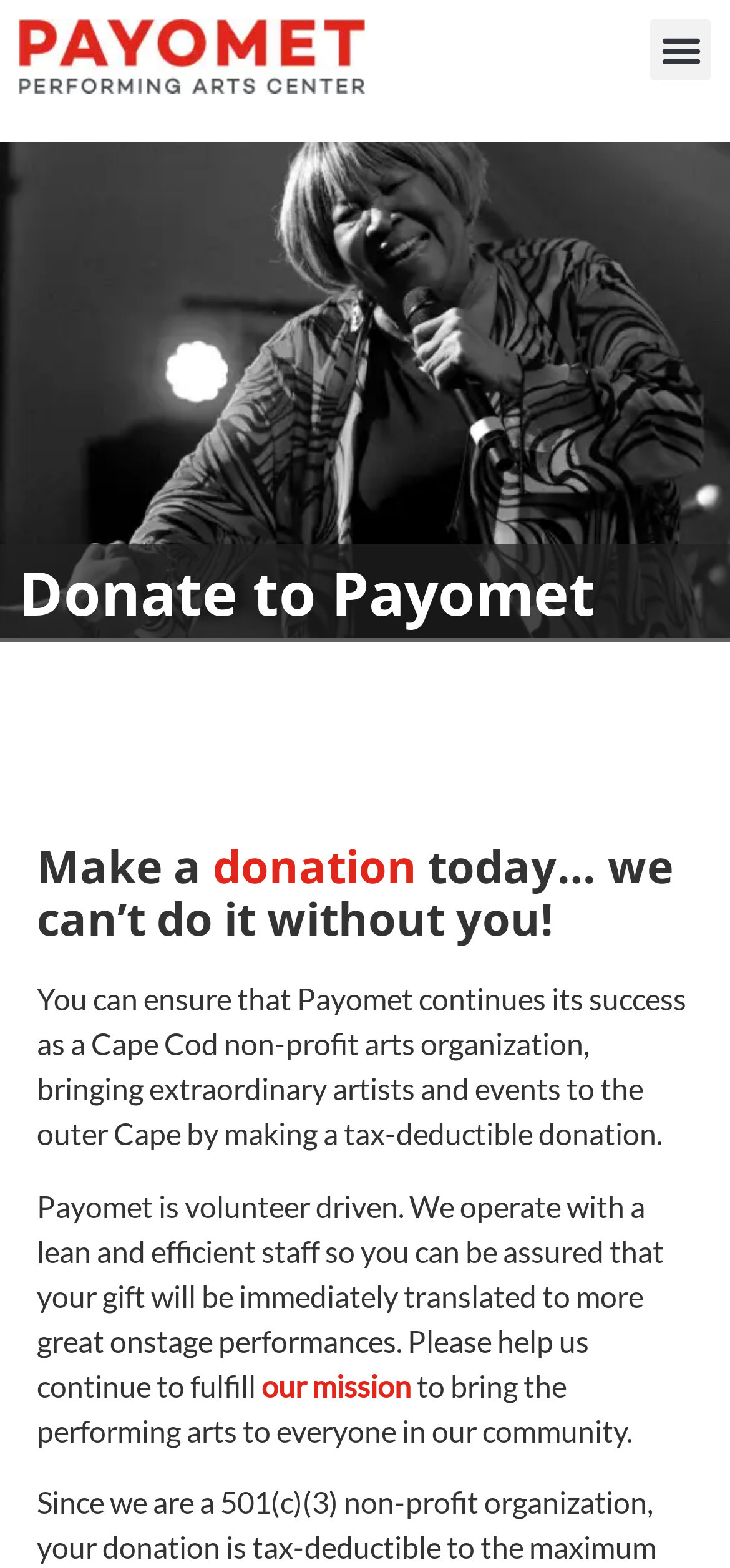Explain the webpage in detail.

The webpage is dedicated to making a donation to Payomet, a non-profit arts organization. At the top left, there is a link, and on the top right, a button labeled "Menu Toggle" is located. Below the button, a large image of Mavis Staples Payomet takes up the majority of the screen. 

The main content of the page is divided into sections. The first section has a heading "Donate to Payomet" followed by a subheading "Make a donation today… we can’t do it without you!". Below the subheading, there is a link to make a donation. 

The next section explains the importance of donations, stating that they ensure Payomet's success as a non-profit arts organization, bringing extraordinary artists and events to Cape Cod. This section is divided into three paragraphs of text, with the last paragraph containing a link to "our mission". 

Throughout the page, the elements are well-organized, with clear headings and concise text, making it easy to navigate and understand the purpose of the page.